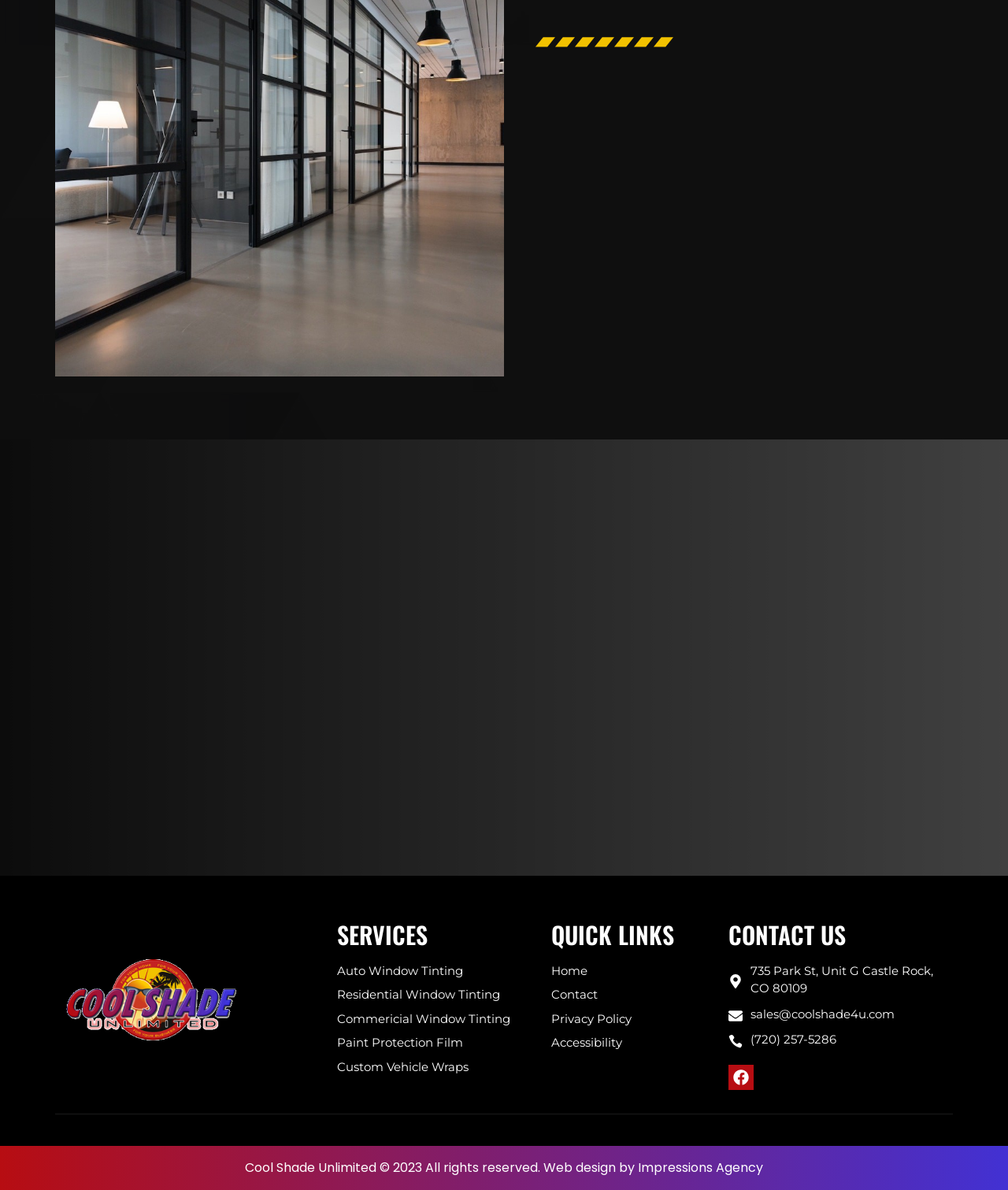Provide a brief response in the form of a single word or phrase:
What services does Cool Shade Unlimited offer?

Window tinting, paint protection, wraps